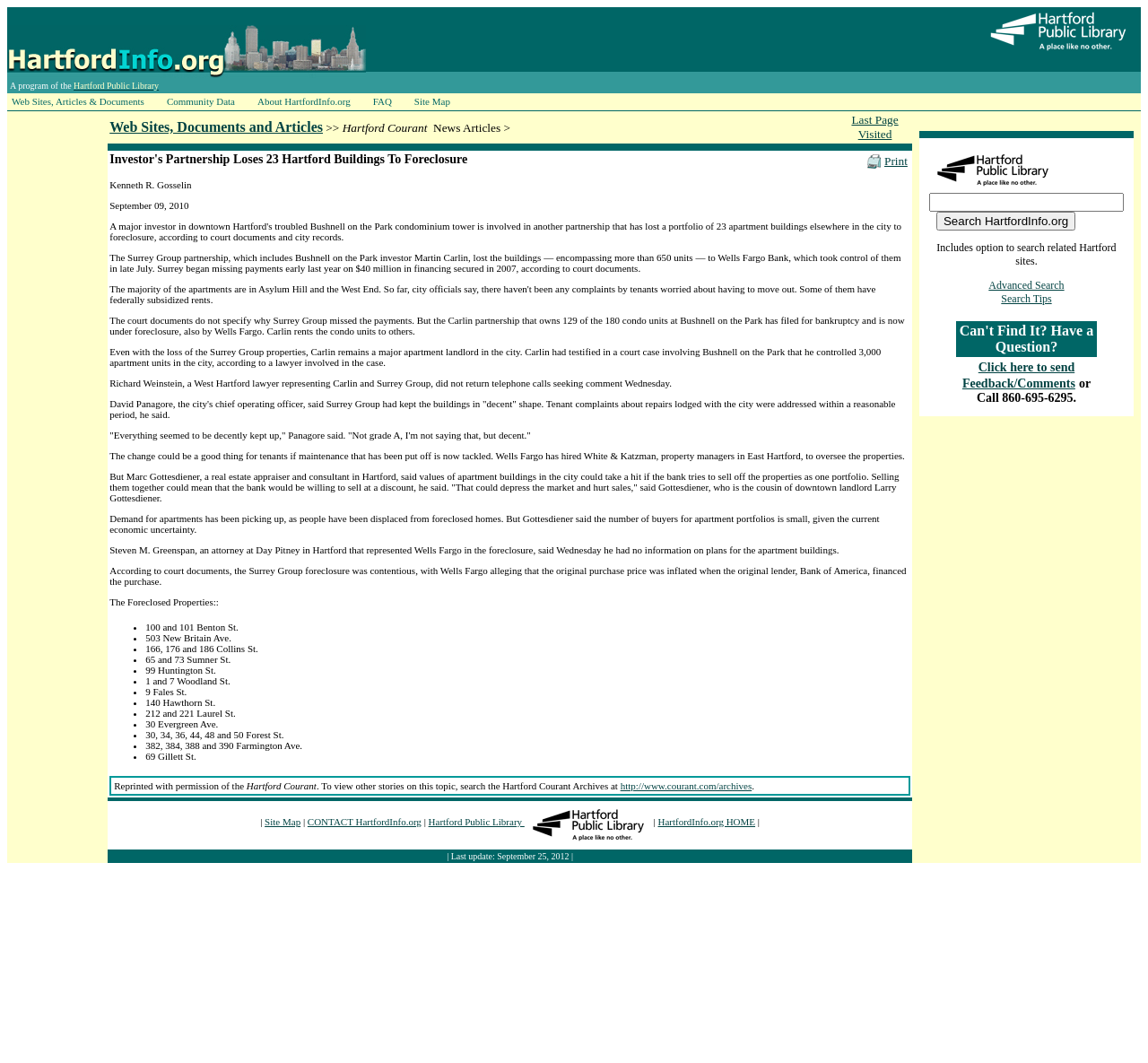Pinpoint the bounding box coordinates of the area that must be clicked to complete this instruction: "Click the 'HI_LOGO' link".

[0.006, 0.068, 0.319, 0.082]